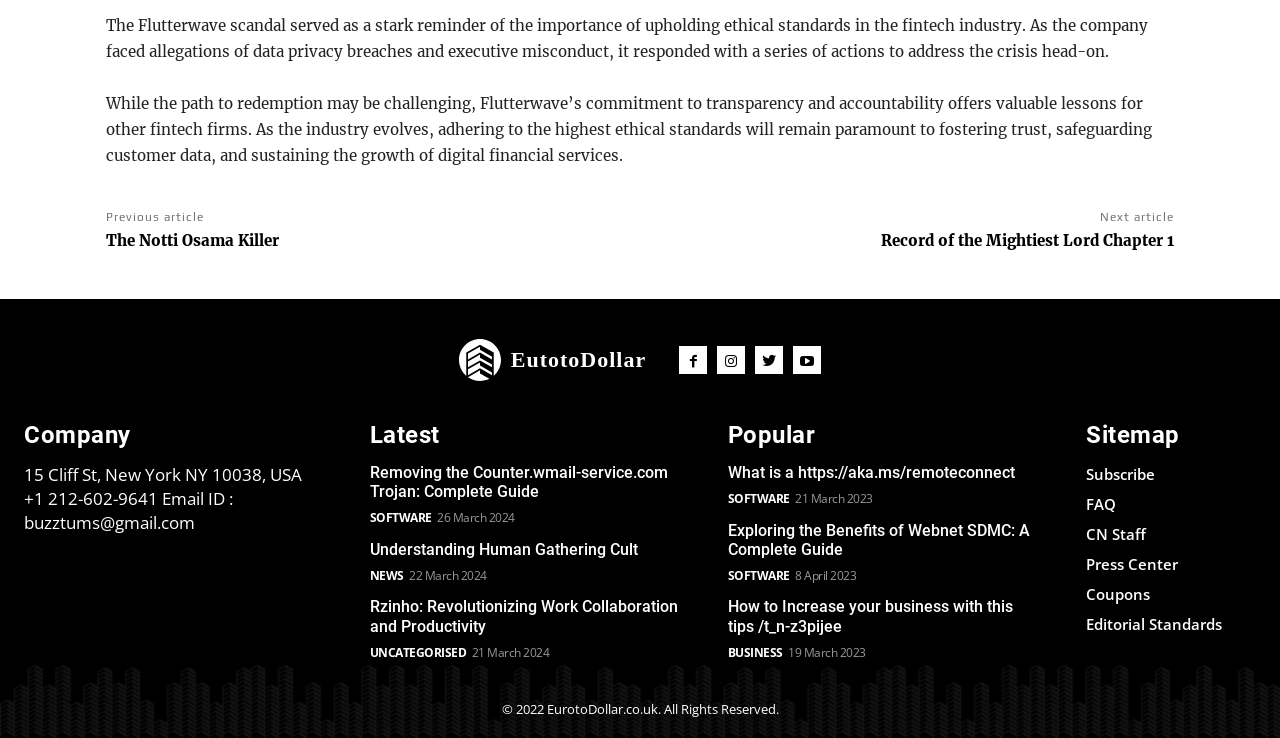Give a one-word or one-phrase response to the question:
What is the company's address?

15 Cliff St, New York NY 10038, USA